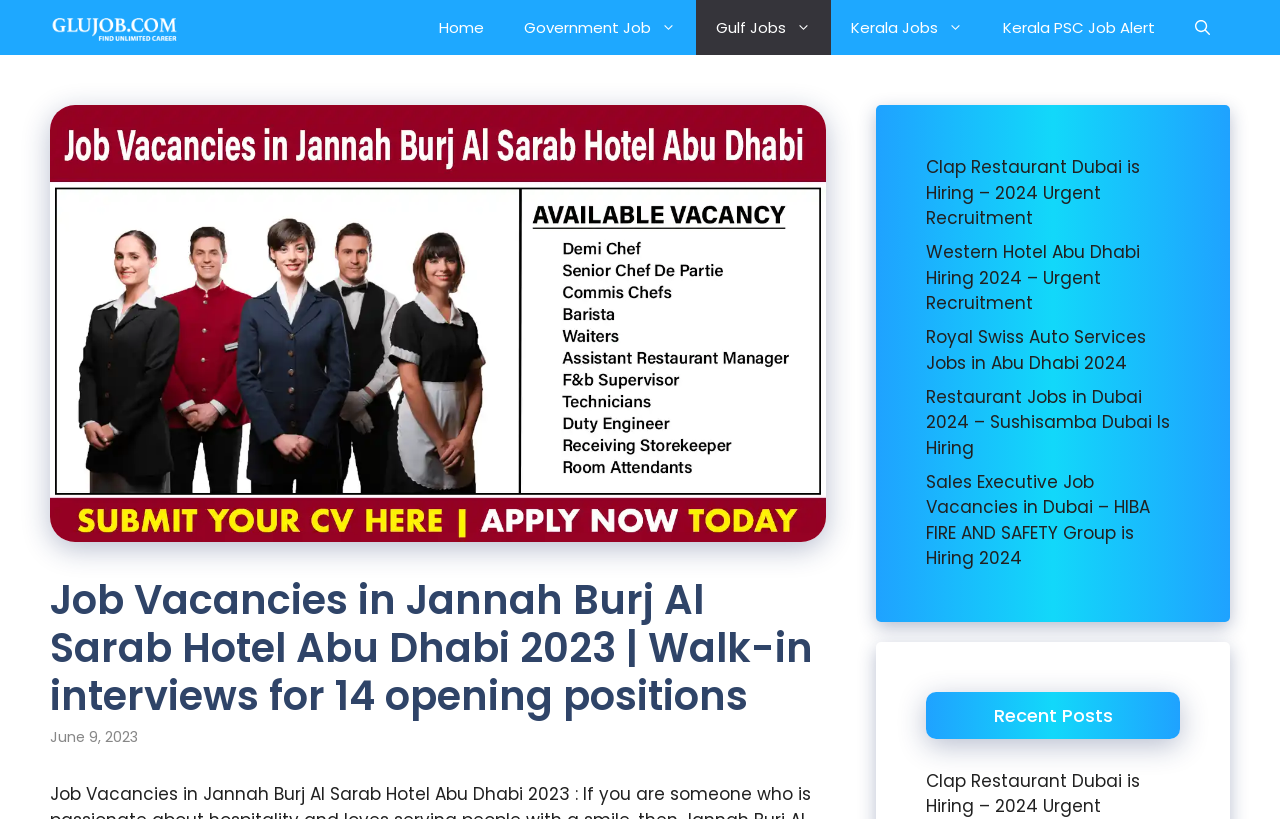Analyze the image and answer the question with as much detail as possible: 
What is the date of the job posting?

The time element on the webpage displays the date 'June 9, 2023', which is likely the date when the job posting was published.